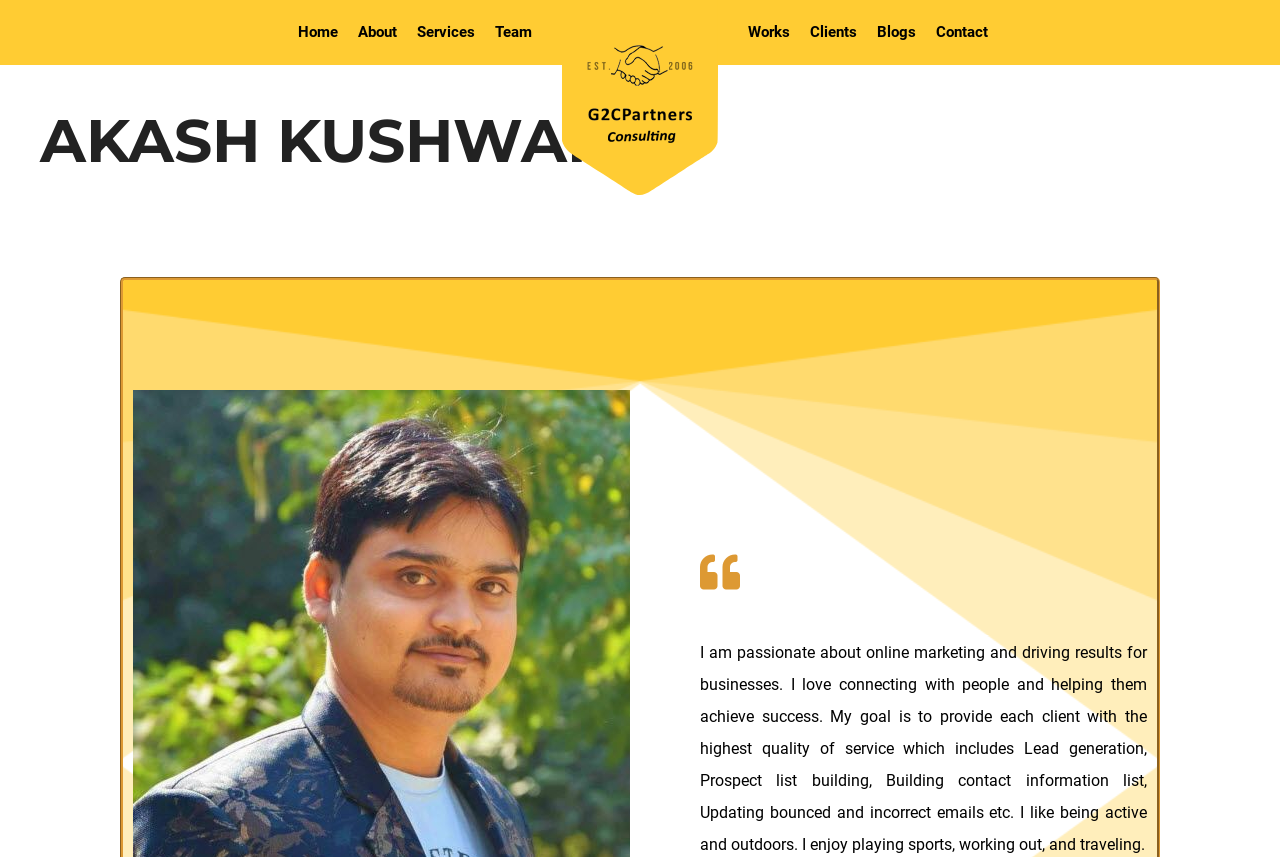Detail the webpage's structure and highlights in your description.

The webpage is about Akash Kushwah, a digital marketing professional, and his services offered through G2C Partners. At the top left of the page, there is a logo of G2C Partners, accompanied by a navigation menu with links to various sections, including Home, About, Services, Team, Works, Clients, Blogs, and Contact.

Below the navigation menu, there is a large heading that reads "AKASH KUSHWAH" in a prominent font. On the right side of the heading, there is a large image that takes up most of the width of the page.

The main content of the page is divided into three paragraphs. The first paragraph describes Akash's passion for online marketing and his goal of providing high-quality service to his clients. The second paragraph lists some of the services he offers, including lead generation, prospect list building, and updating bounced and incorrect emails. The third paragraph is a personal statement, where Akash shares his hobbies and interests, such as playing sports, working out, and traveling.

Throughout the page, there are a total of 7 links in the navigation menu, 1 logo, and 3 paragraphs of text. The layout is clean and organized, with a clear hierarchy of elements.